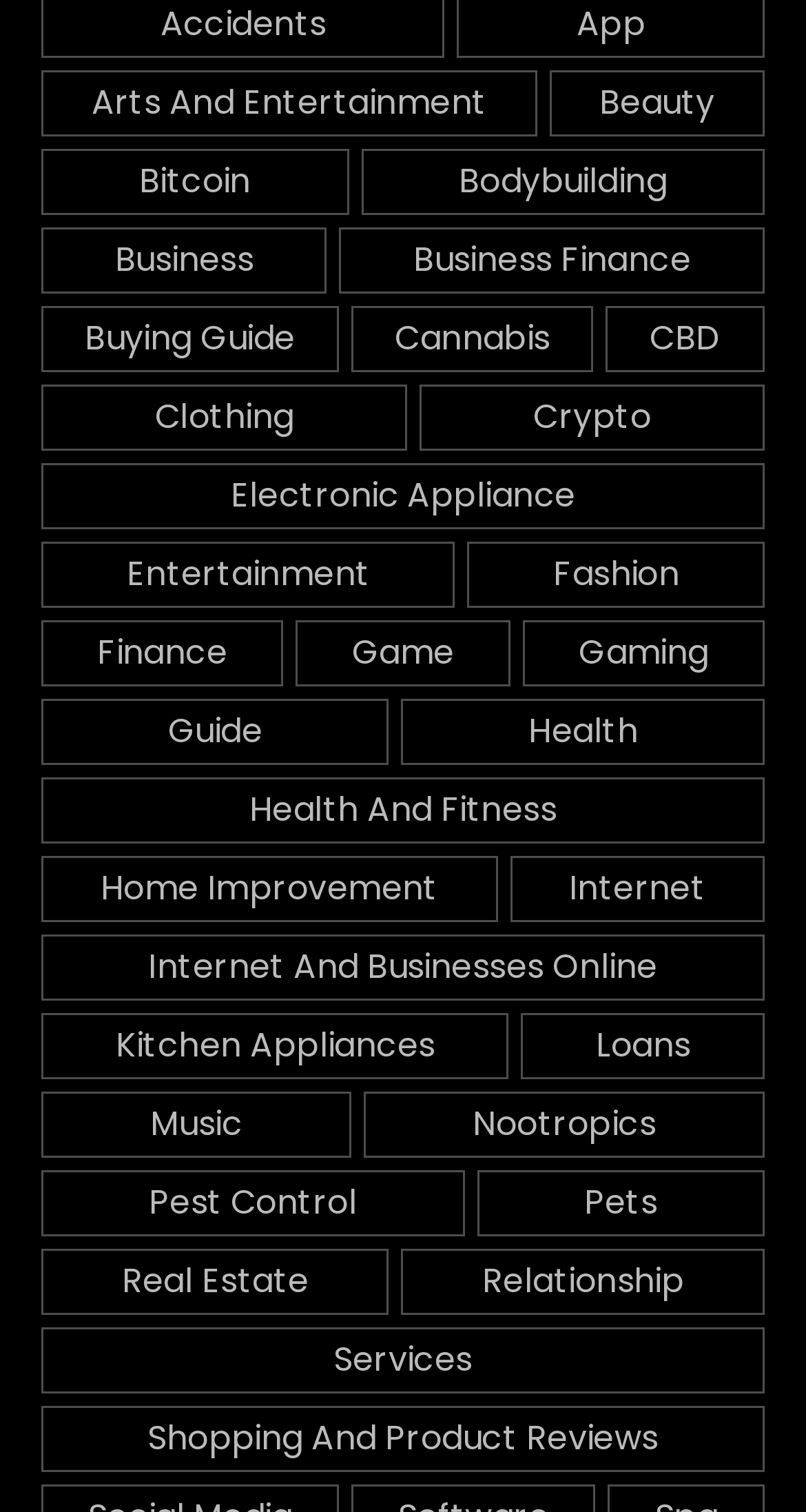Locate the bounding box coordinates of the element I should click to achieve the following instruction: "Check out Real estate".

[0.051, 0.825, 0.483, 0.869]